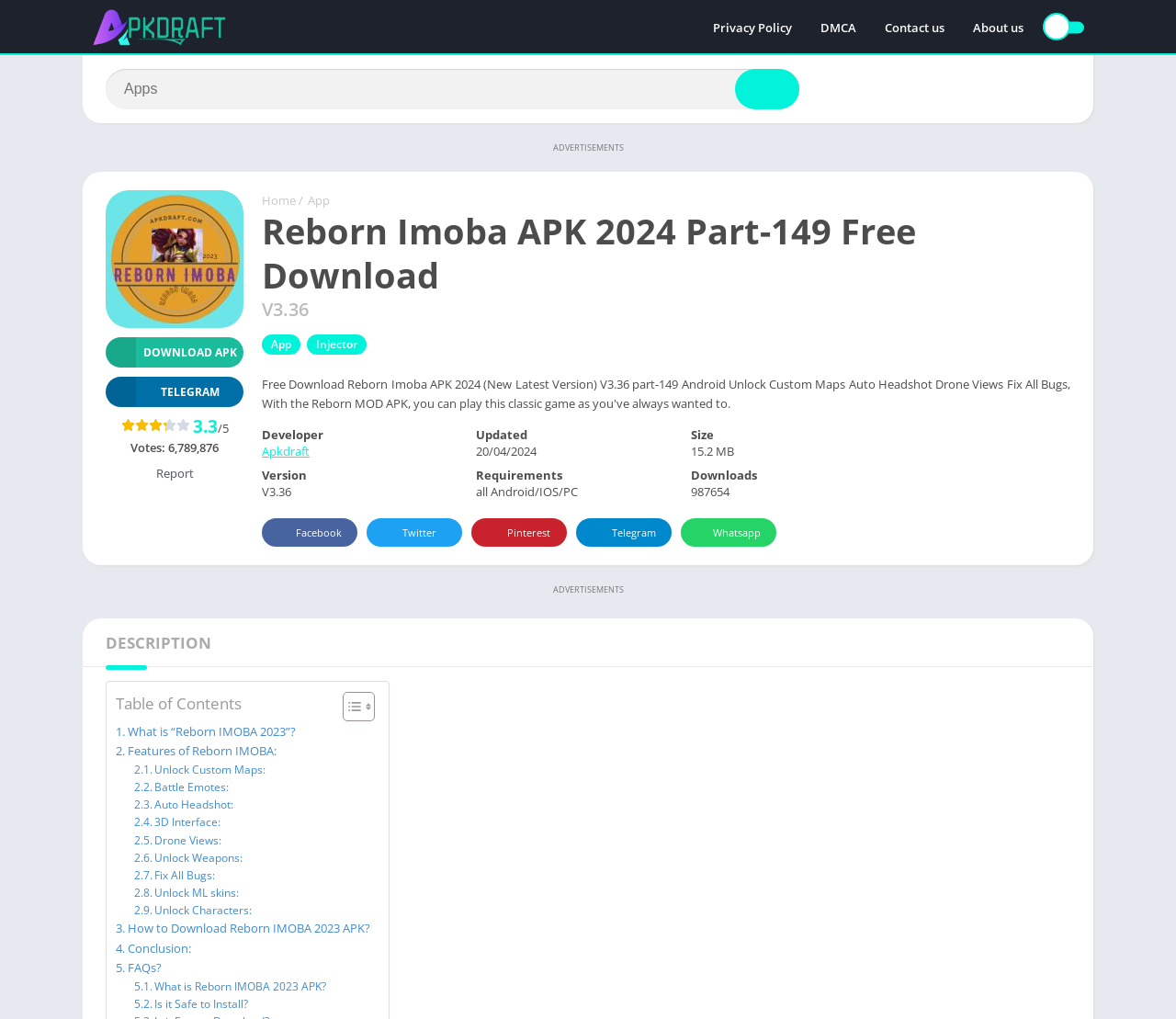Please find and generate the text of the main header of the webpage.

Reborn Imoba APK 2024 Part-149 Free Download